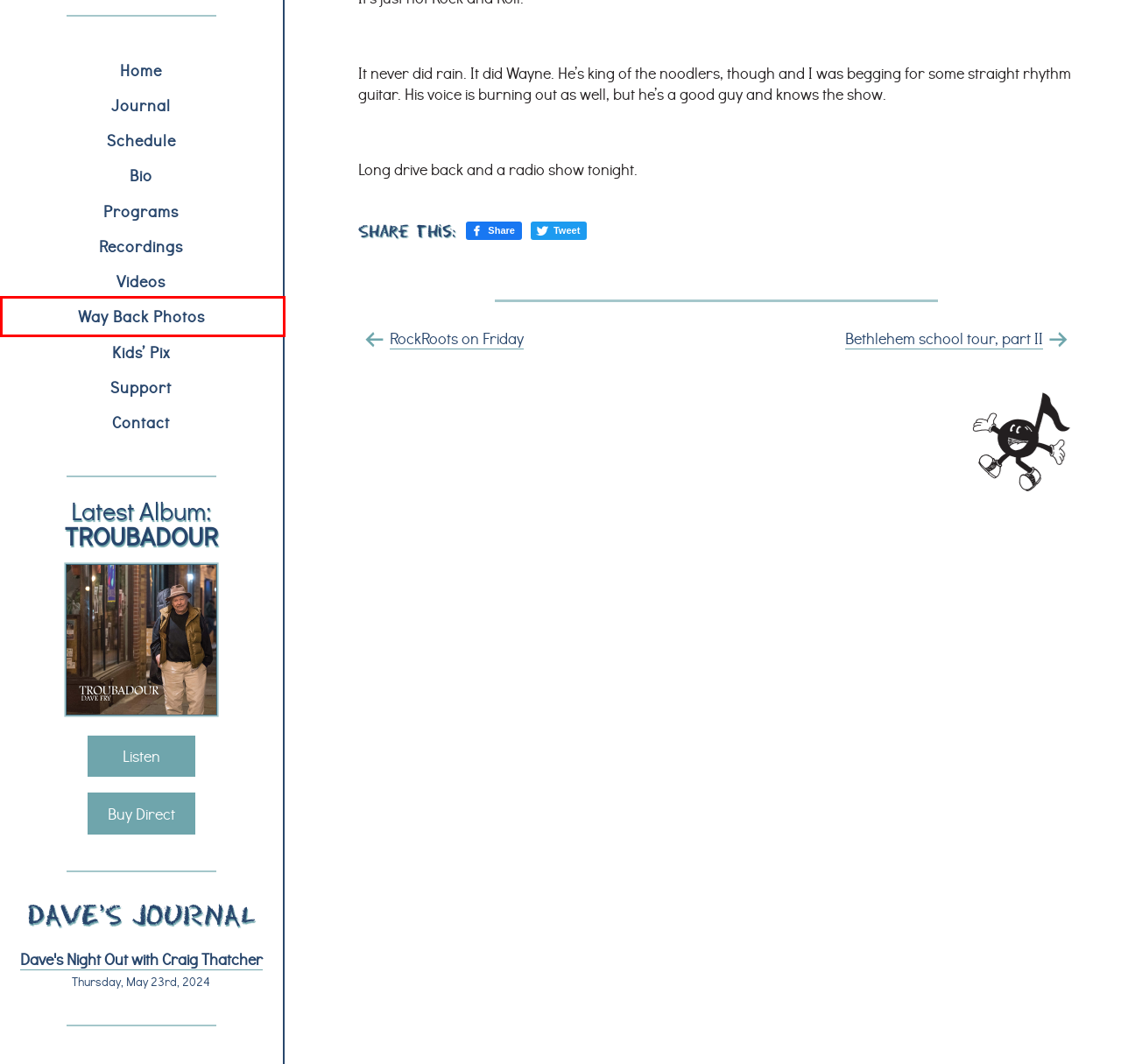Given a webpage screenshot with a UI element marked by a red bounding box, choose the description that best corresponds to the new webpage that will appear after clicking the element. The candidates are:
A. Dave Fry's Way Back Photo Gallery
B. Educational and Other Musical Programs • Dave Fry Music
C. Recordings • Dave Fry Music
D. Kids' Drawings and Pictures • Dave Fry Music
E. Dave Fry's Concert Schedule • Shows in Your Area
F. About Dave Fry • Performer Bio
G. Videos • Dave Fry Music
H. Dave's Night Out with Craig Thatcher • Dave Fry Music

A